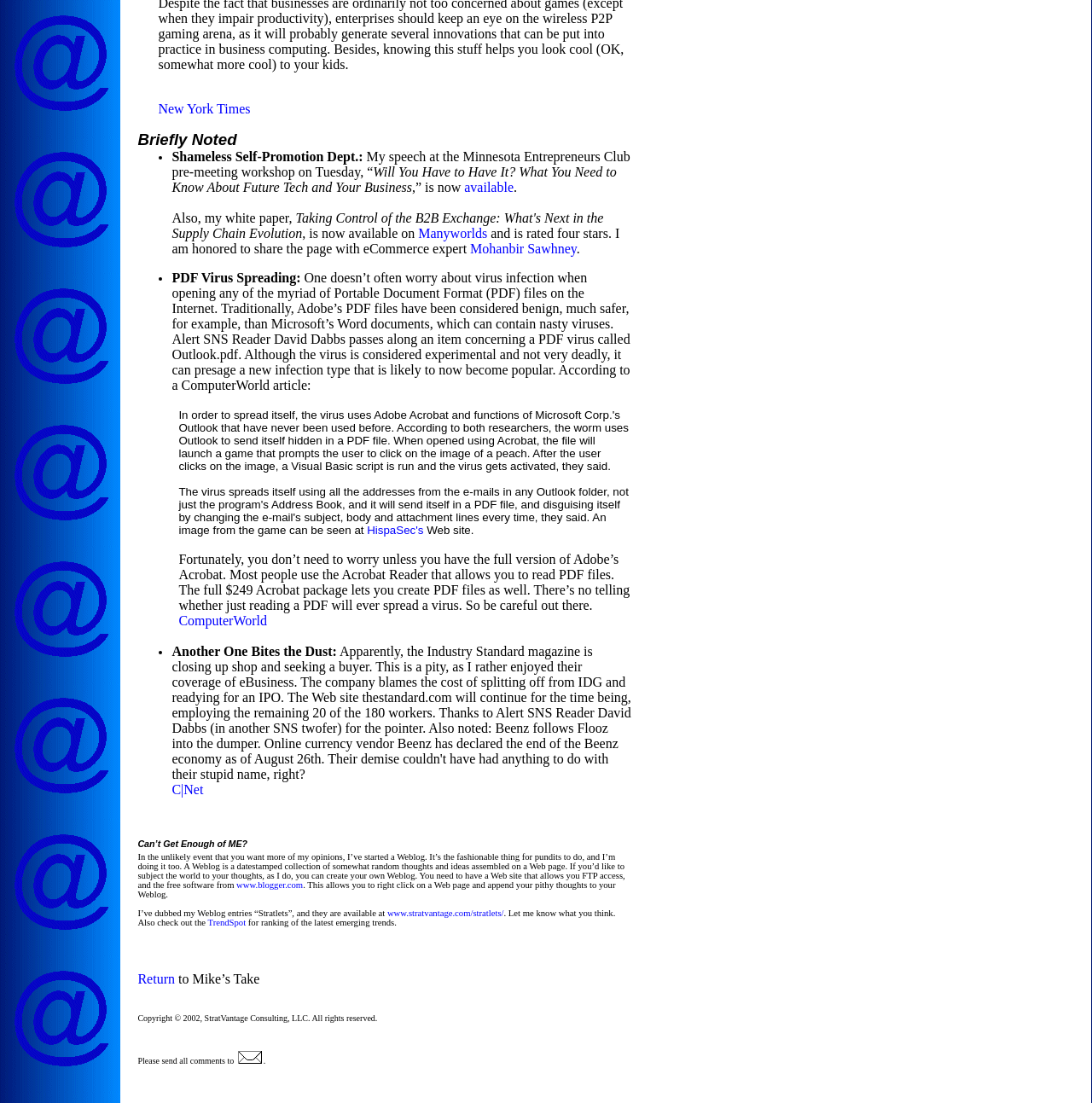Using floating point numbers between 0 and 1, provide the bounding box coordinates in the format (top-left x, top-left y, bottom-right x, bottom-right y). Locate the UI element described here: Manyworlds

[0.383, 0.205, 0.446, 0.218]